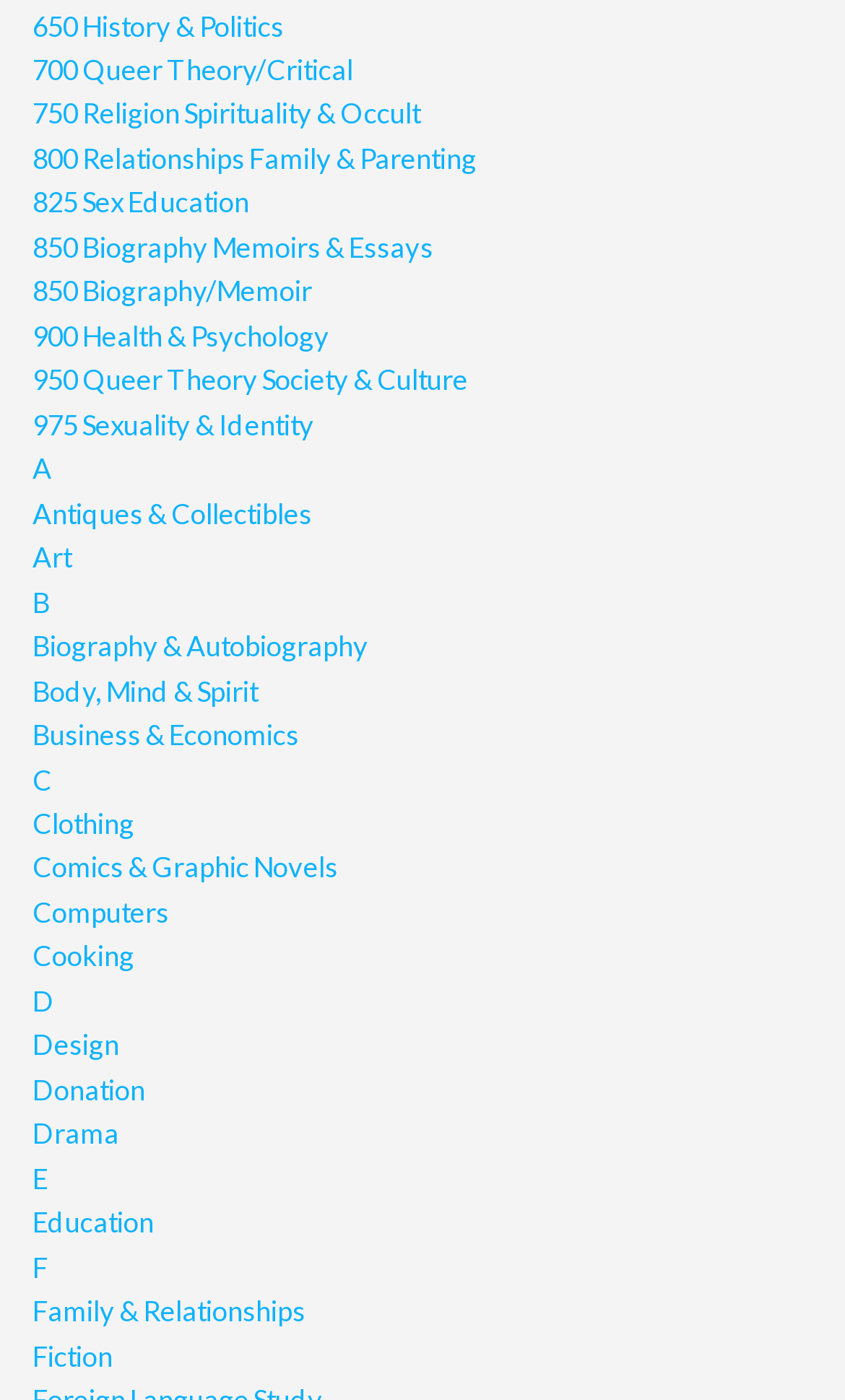Kindly determine the bounding box coordinates of the area that needs to be clicked to fulfill this instruction: "Discover Fiction".

[0.038, 0.956, 0.133, 0.98]